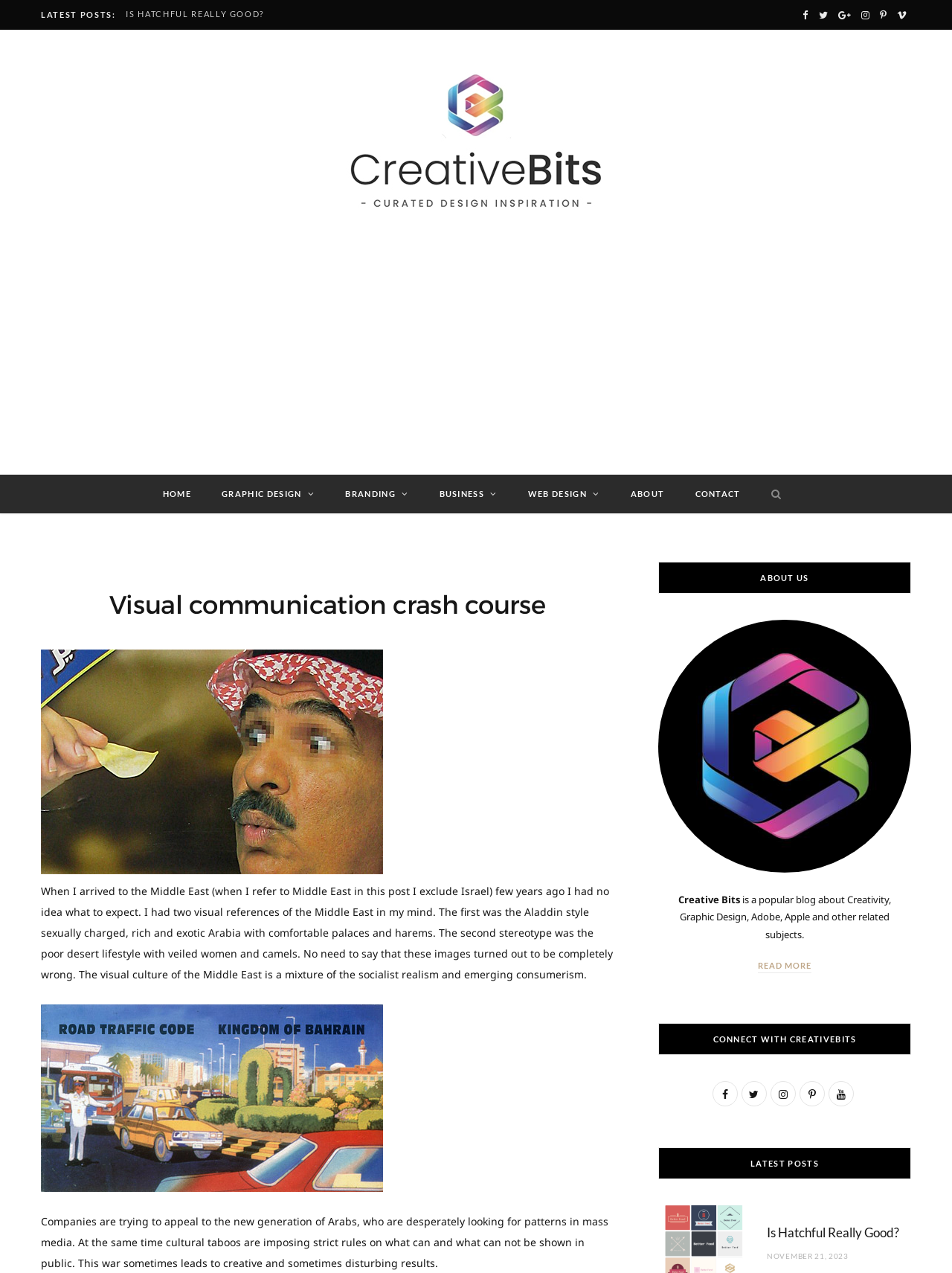Determine the bounding box coordinates of the clickable element to achieve the following action: 'Book now'. Provide the coordinates as four float values between 0 and 1, formatted as [left, top, right, bottom].

None